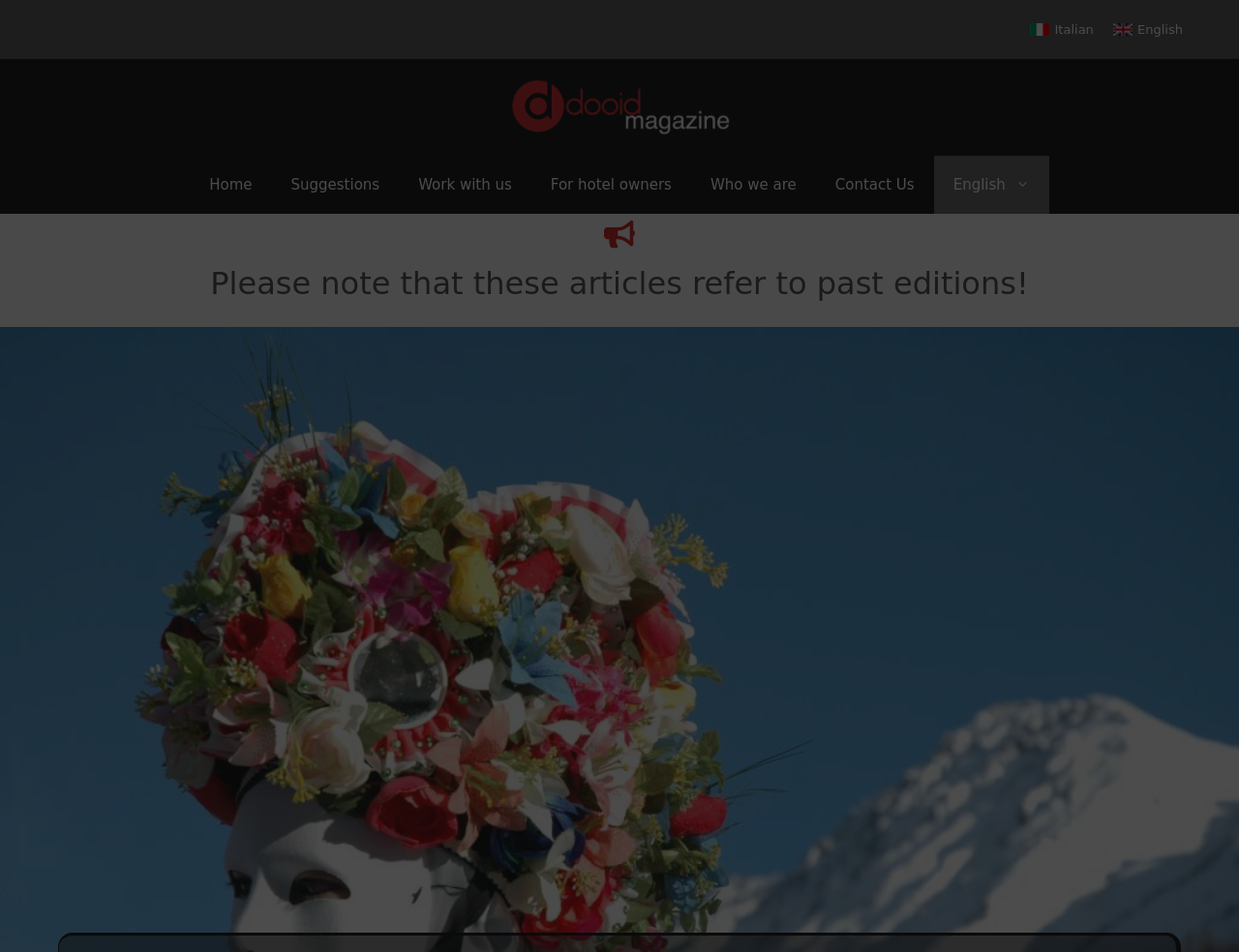Utilize the details in the image to give a detailed response to the question: What is the name of the magazine?

I found the name of the magazine by looking at the banner section, where I saw a link and an image with the text 'dooid Magazine', which is likely the name of the magazine.